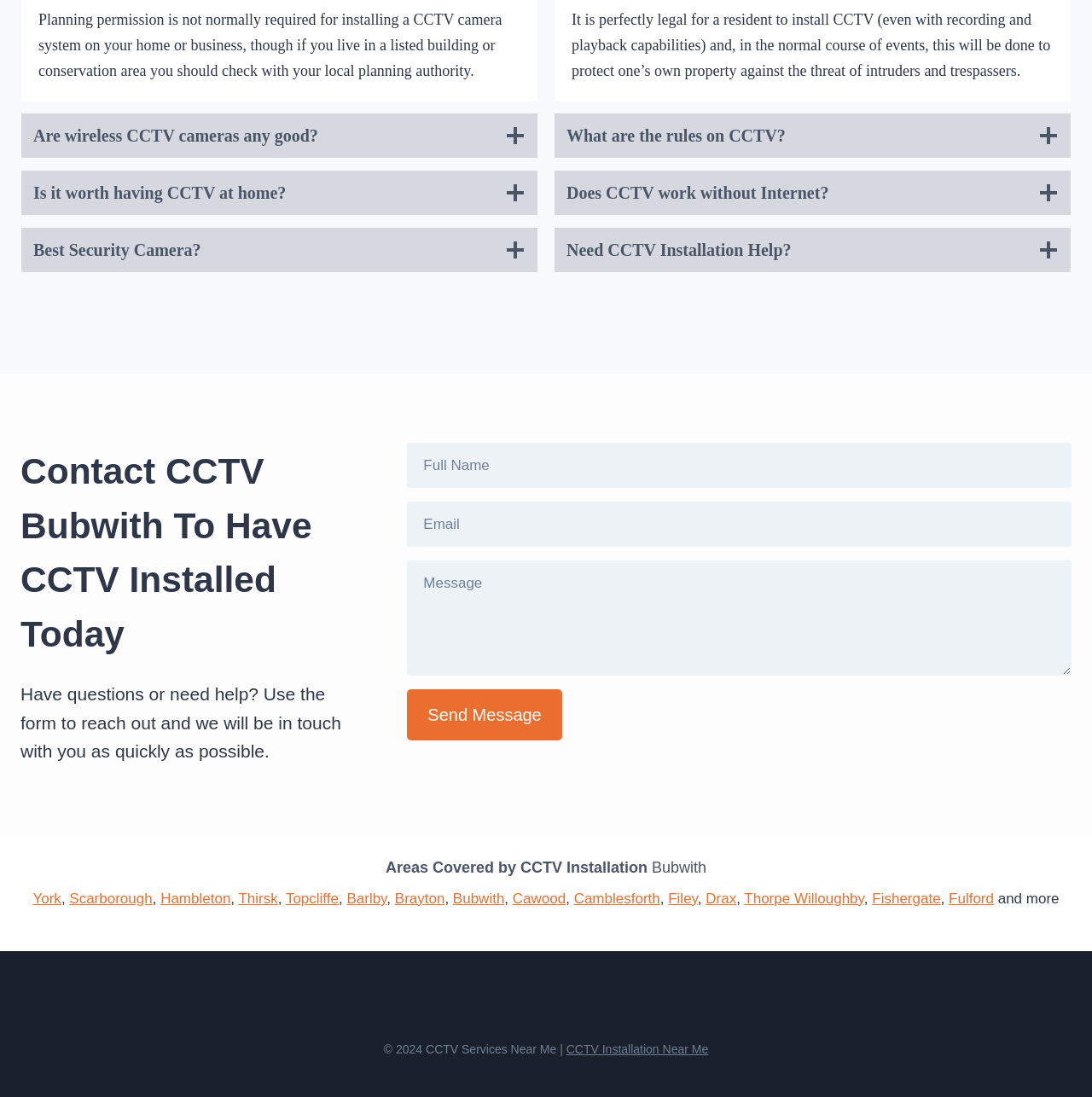Give a short answer using one word or phrase for the question:
What areas are covered by CCTV Installation Bubwith?

Multiple areas